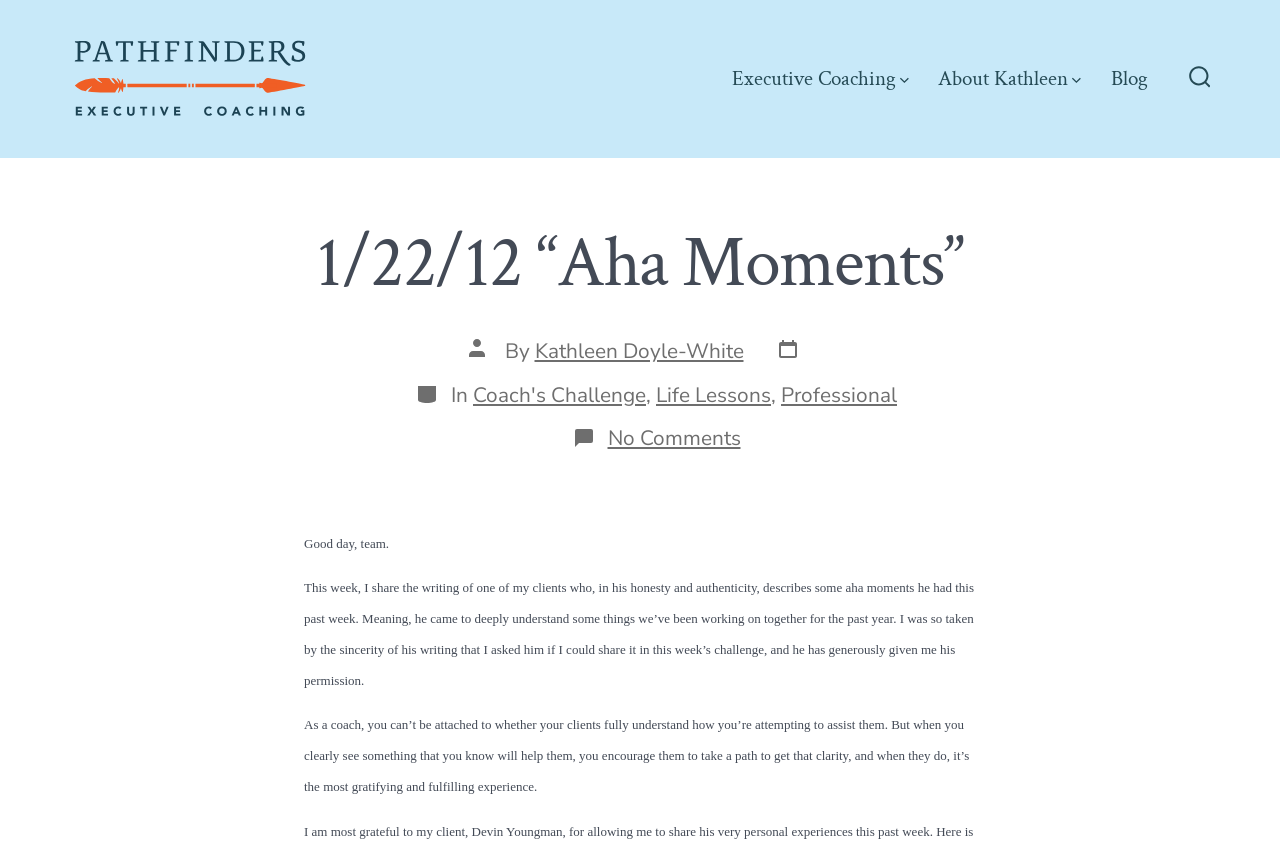Pinpoint the bounding box coordinates of the element to be clicked to execute the instruction: "Read the blog".

[0.868, 0.076, 0.897, 0.107]